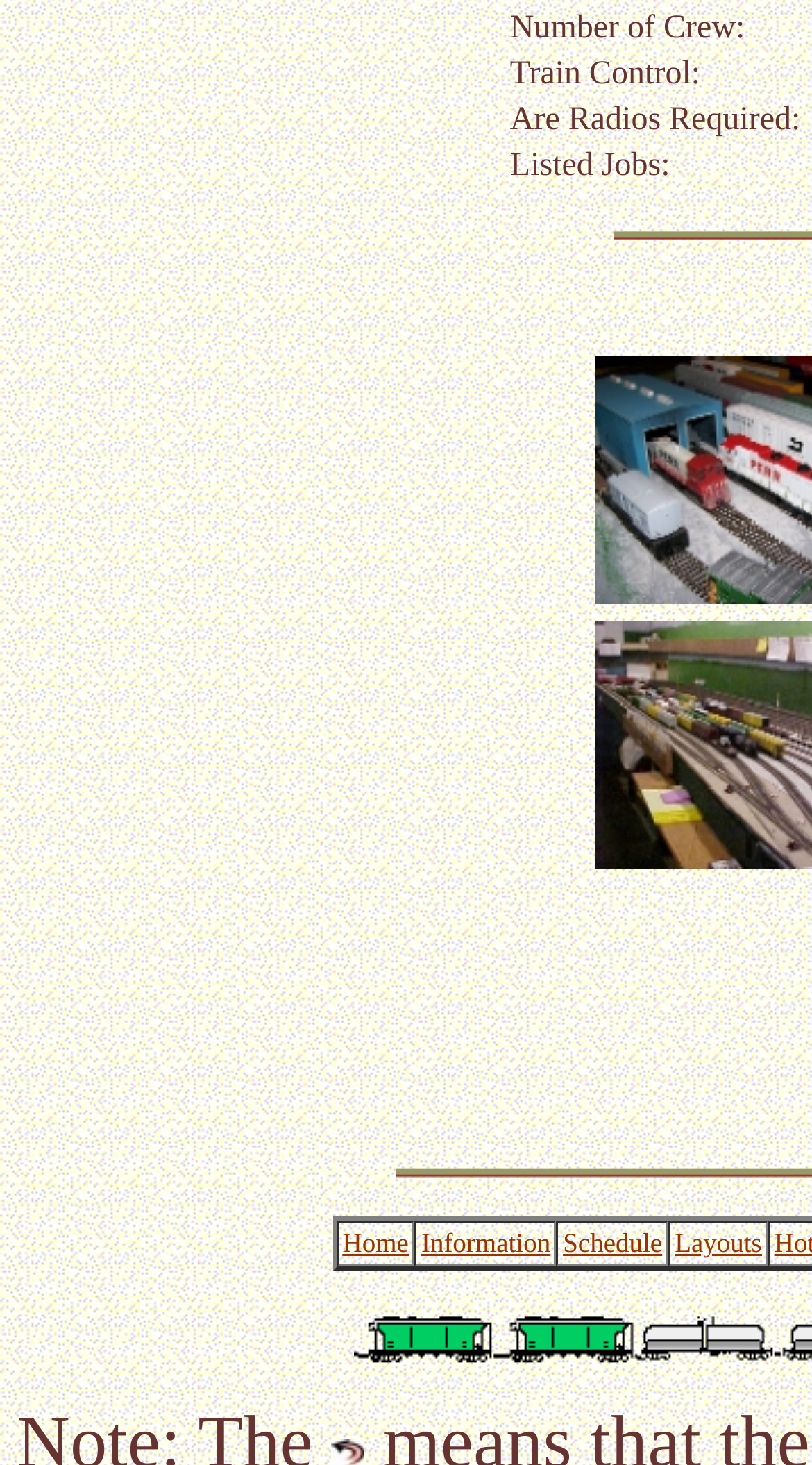Provide your answer to the question using just one word or phrase: How many links are there in the webpage?

4